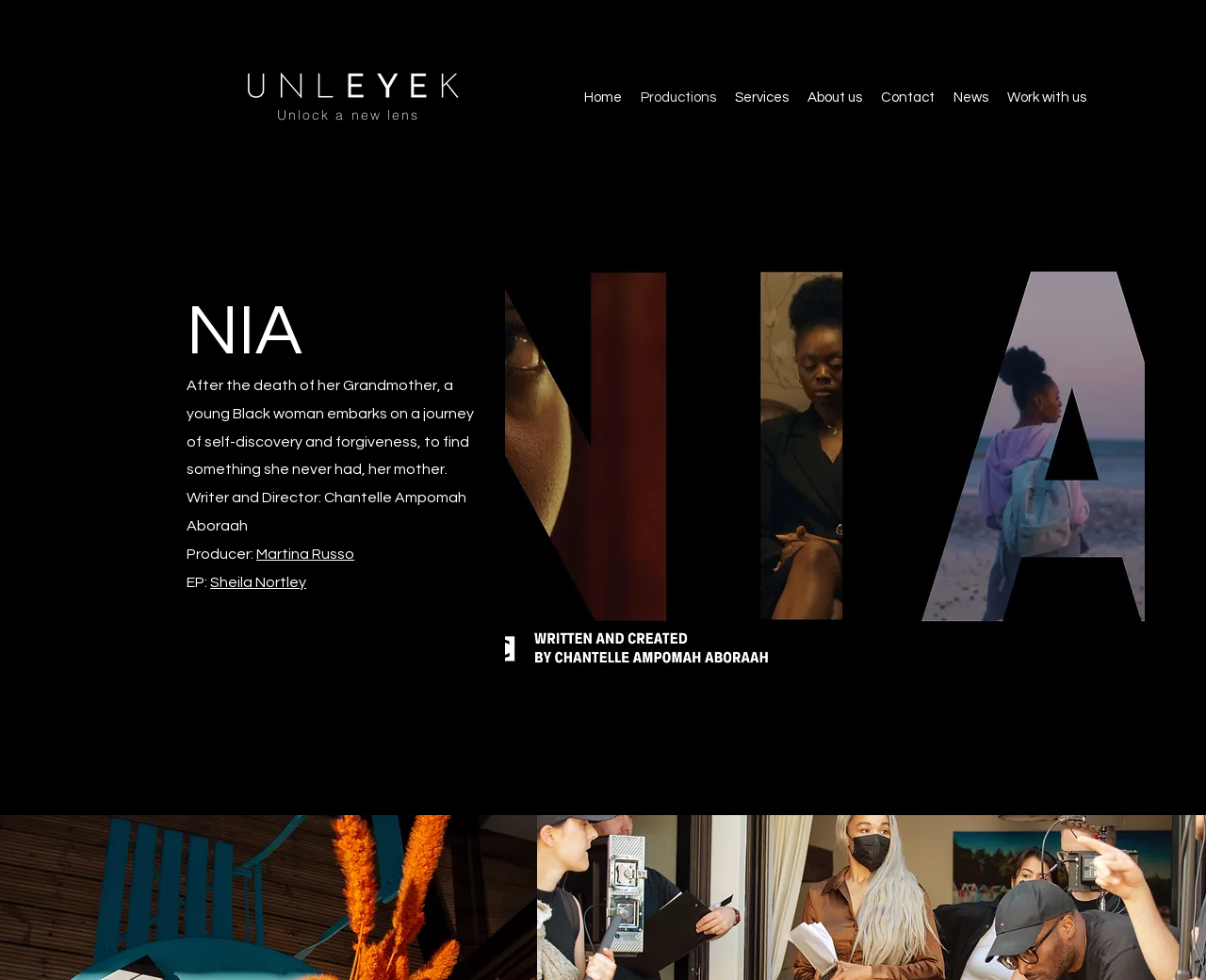Highlight the bounding box of the UI element that corresponds to this description: "Work with us".

[0.827, 0.076, 0.909, 0.123]